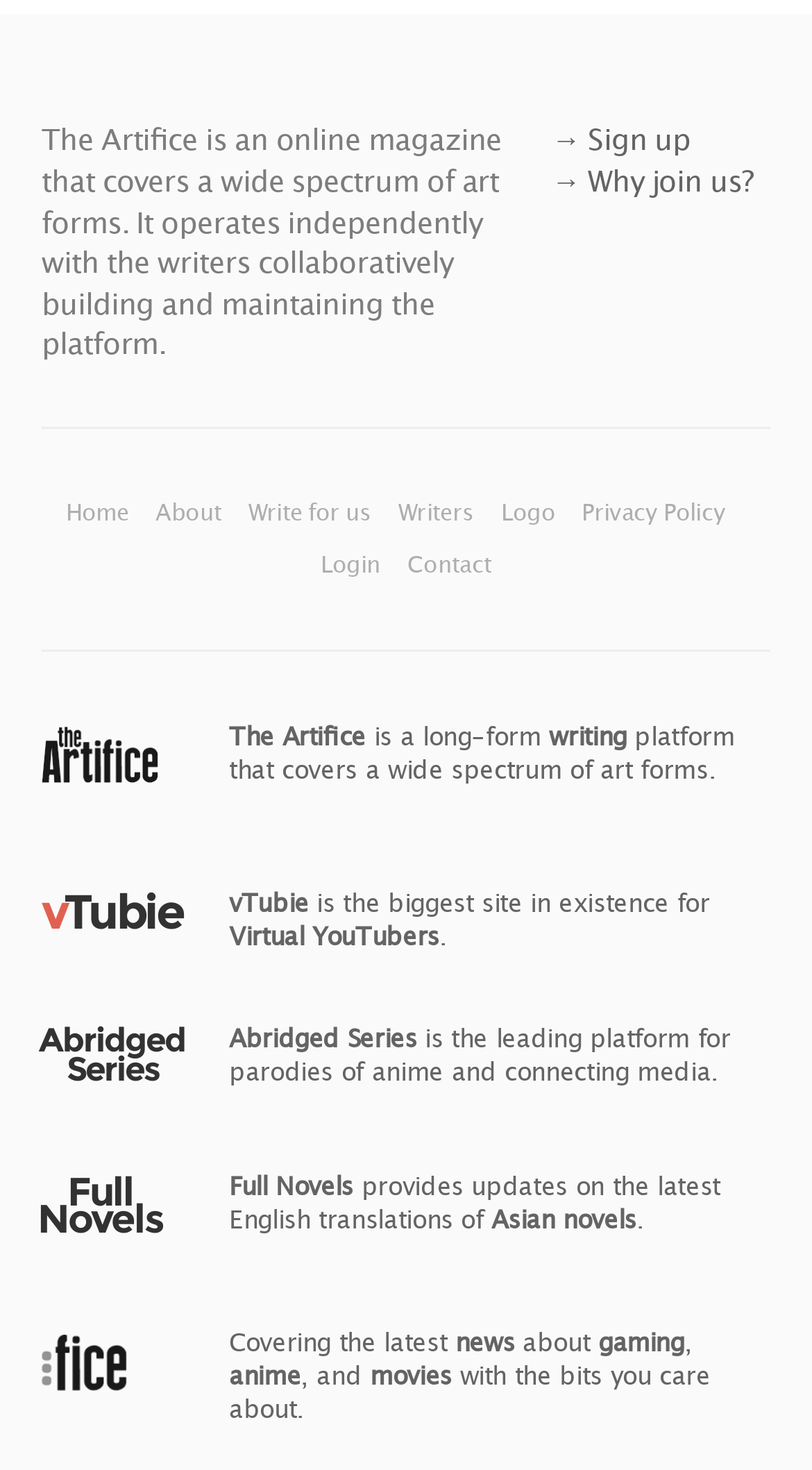What is Abridged Series?
Identify the answer in the screenshot and reply with a single word or phrase.

Platform for parodies of anime and media